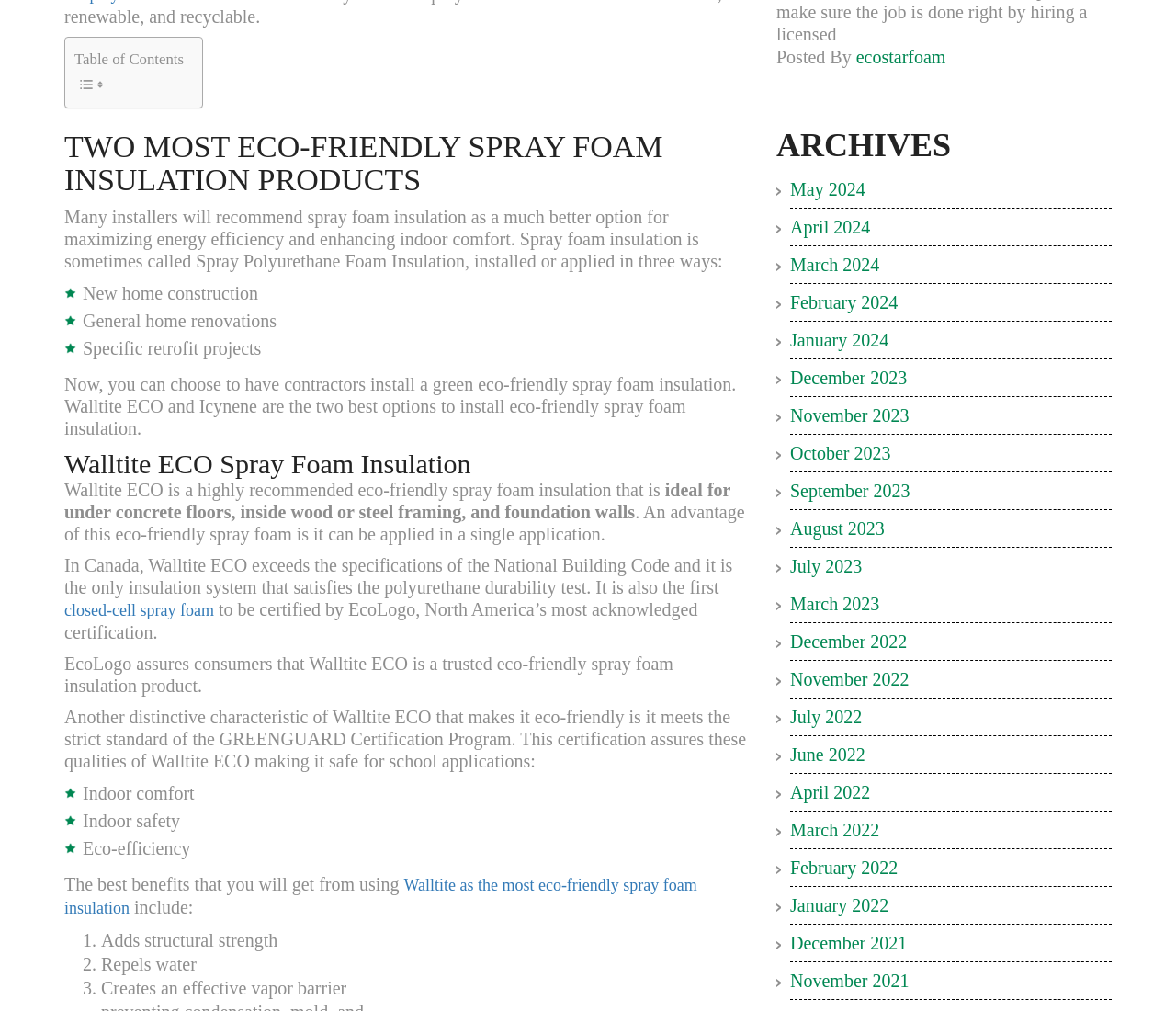Determine the bounding box coordinates of the clickable element to complete this instruction: "Click the link to learn more about closed-cell spray foam". Provide the coordinates in the format of four float numbers between 0 and 1, [left, top, right, bottom].

[0.055, 0.595, 0.182, 0.613]